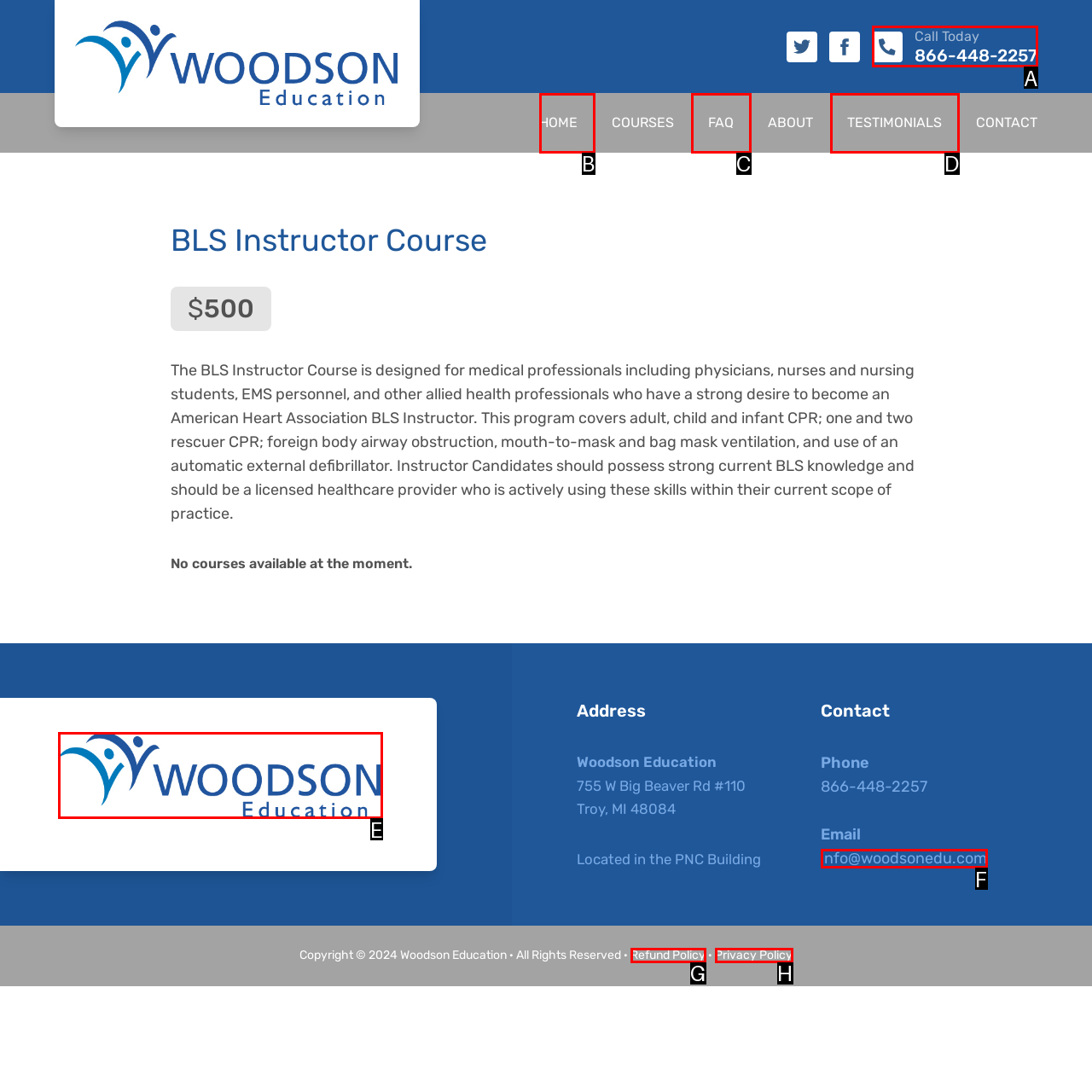Which lettered option should be clicked to perform the following task: Contact via email
Respond with the letter of the appropriate option.

F